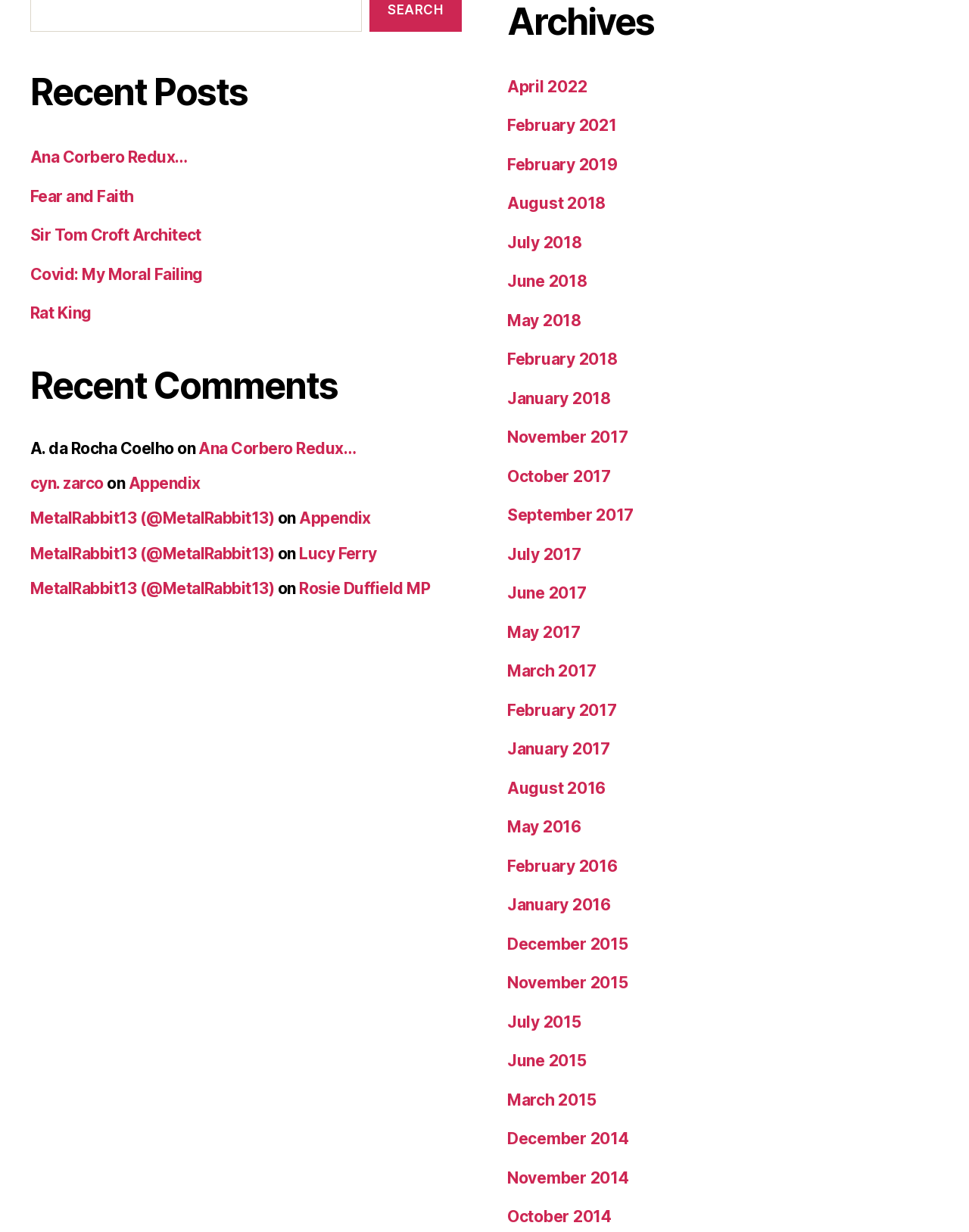Determine the bounding box coordinates of the clickable region to follow the instruction: "View recent posts".

[0.031, 0.069, 0.477, 0.106]